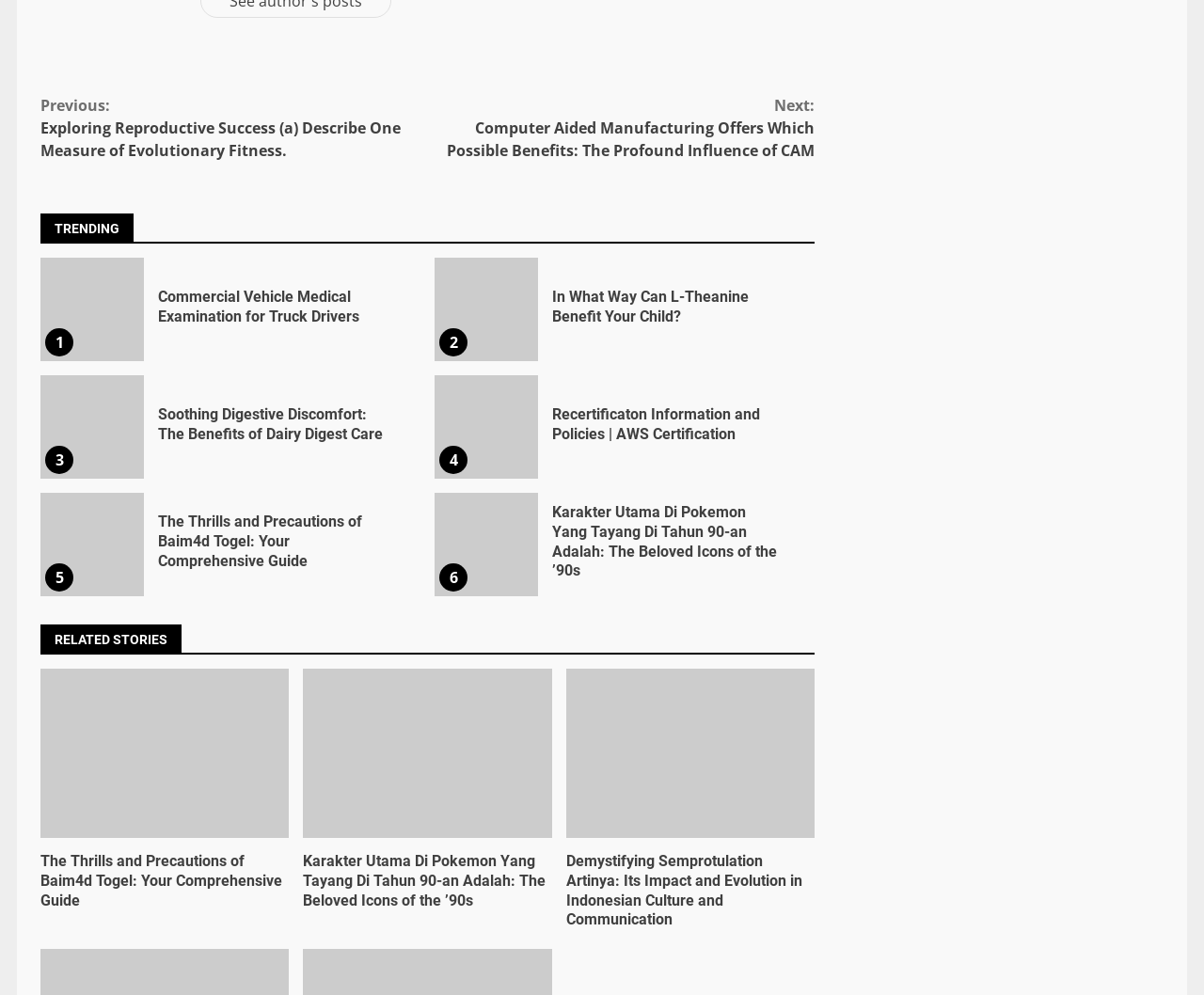Could you highlight the region that needs to be clicked to execute the instruction: "Go to Home page"?

None